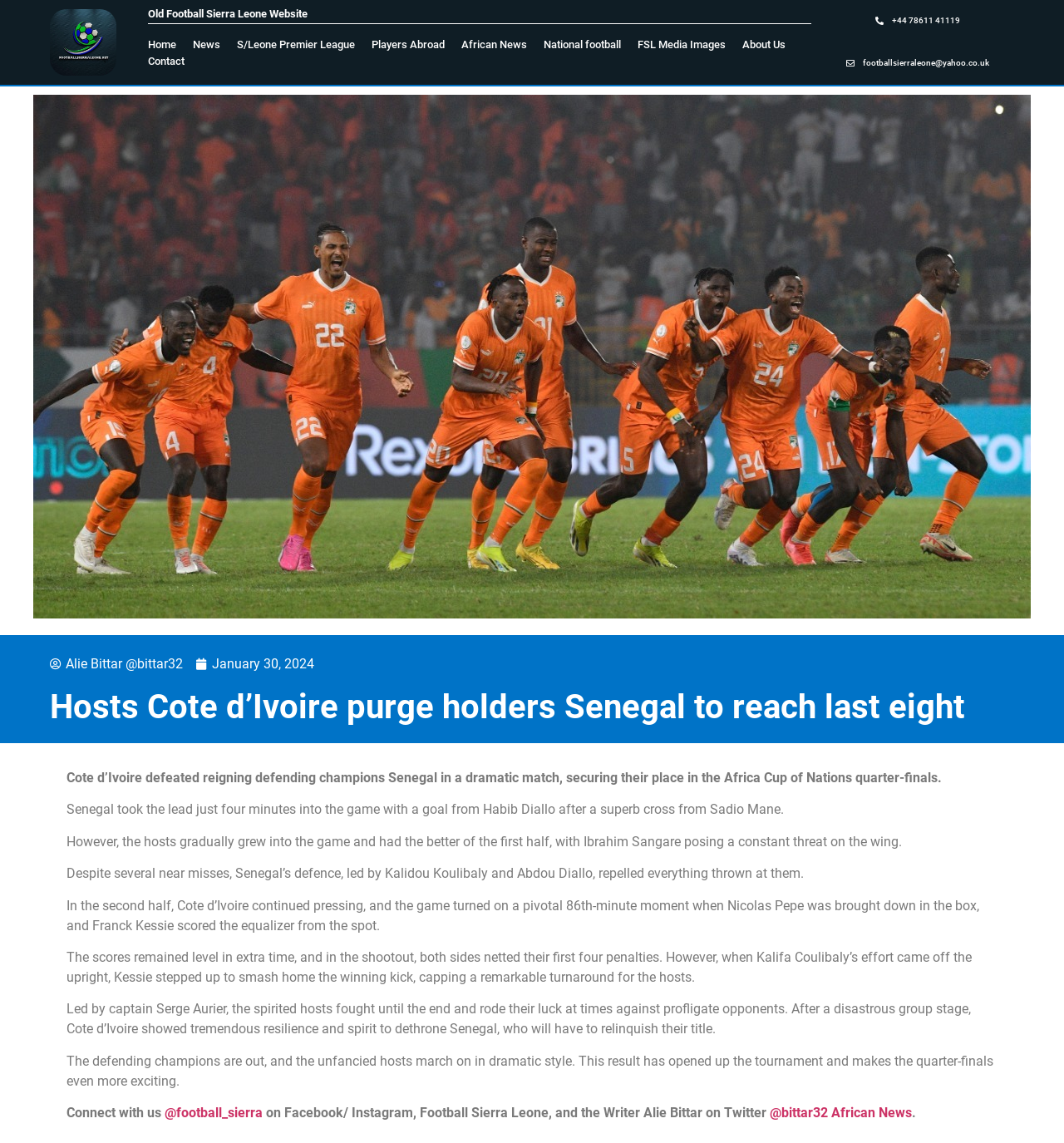Please indicate the bounding box coordinates for the clickable area to complete the following task: "Read the recent post". The coordinates should be specified as four float numbers between 0 and 1, i.e., [left, top, right, bottom].

None